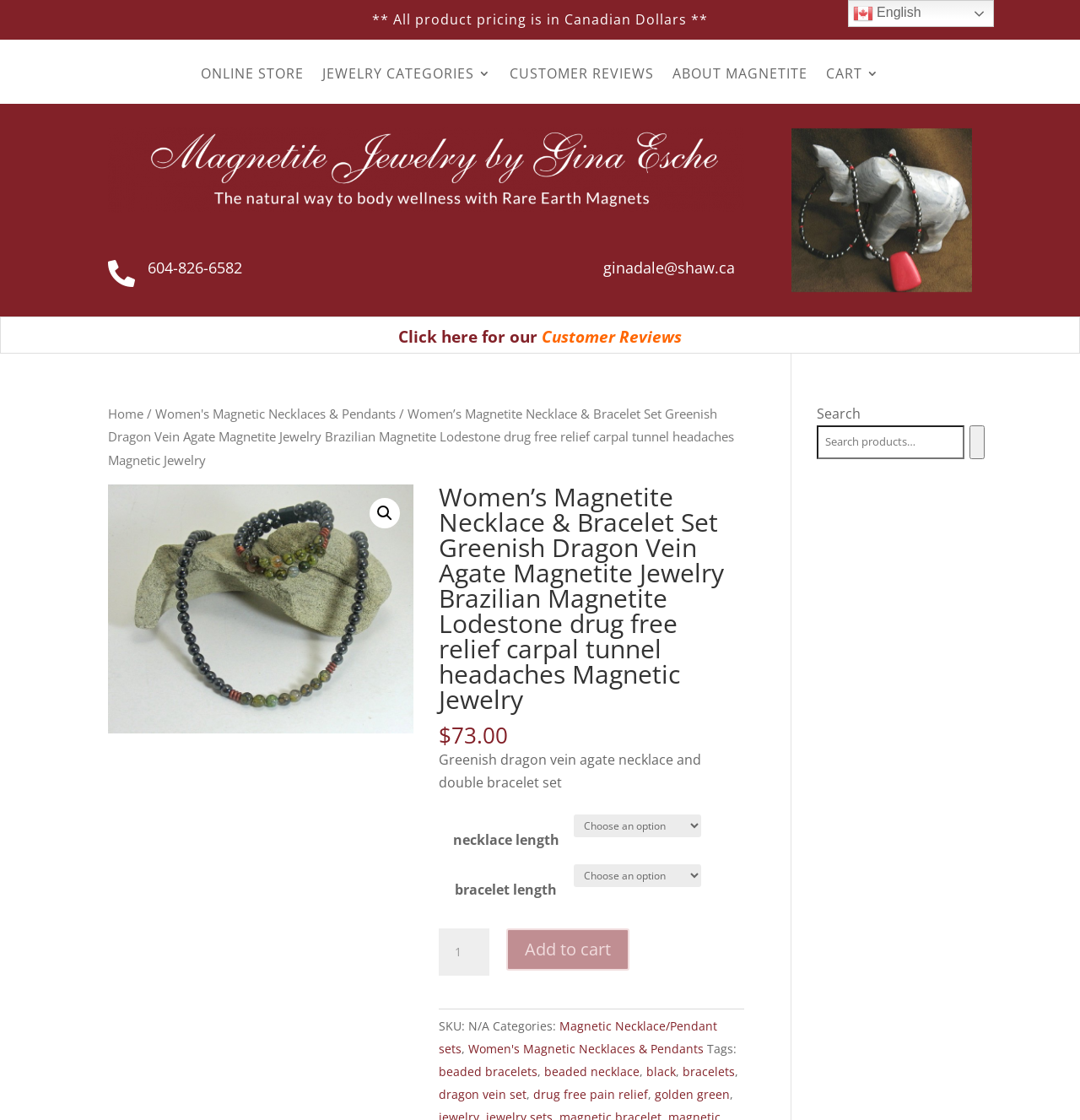Specify the bounding box coordinates of the element's region that should be clicked to achieve the following instruction: "Select a necklace length". The bounding box coordinates consist of four float numbers between 0 and 1, in the format [left, top, right, bottom].

[0.531, 0.727, 0.65, 0.748]